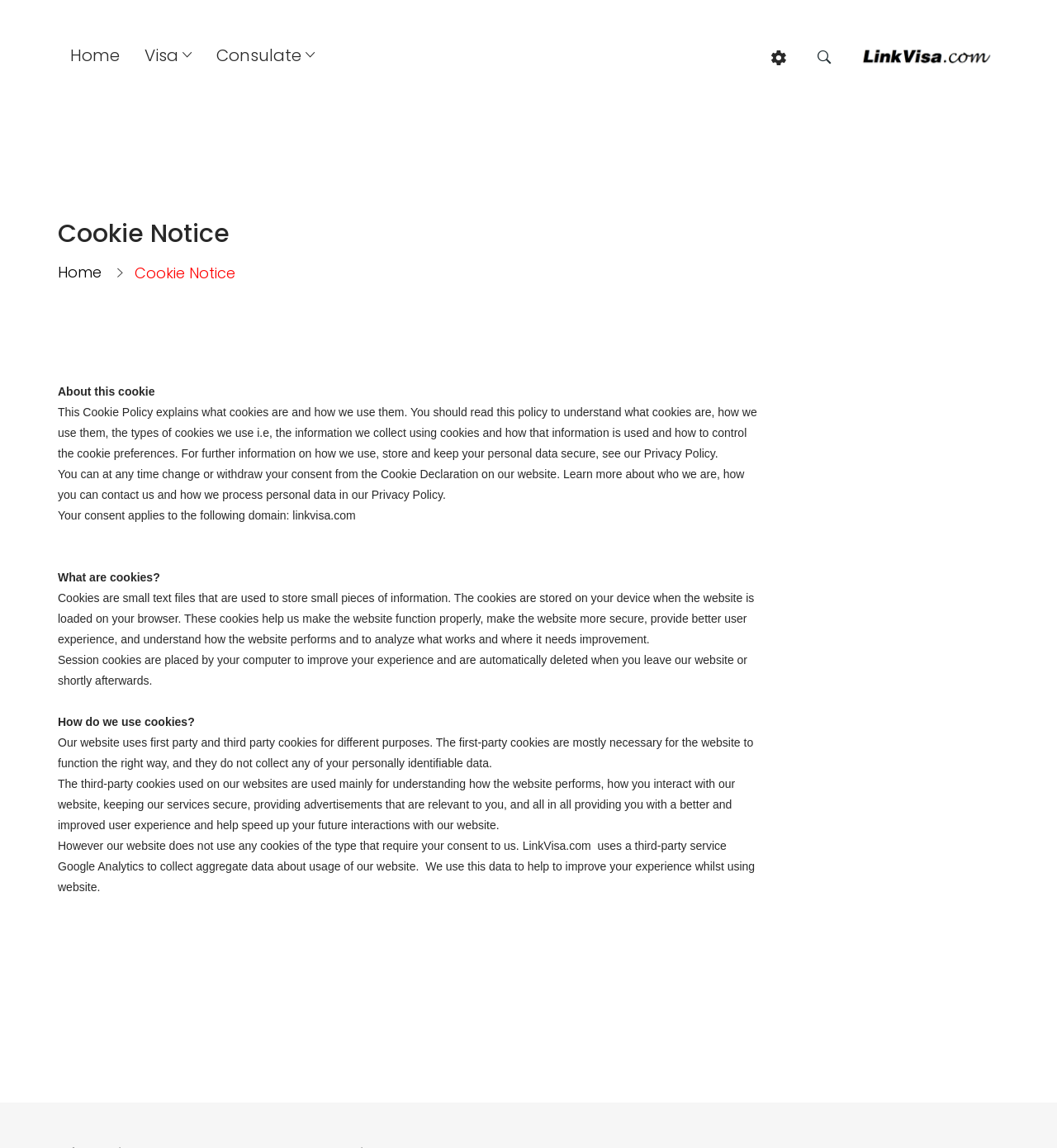What type of cookies are used on this website?
Can you provide an in-depth and detailed response to the question?

The webpage explains that the website uses first-party cookies, which are necessary for the website to function properly and do not collect personally identifiable data, and third-party cookies, which are used for understanding how the website performs and providing a better user experience.